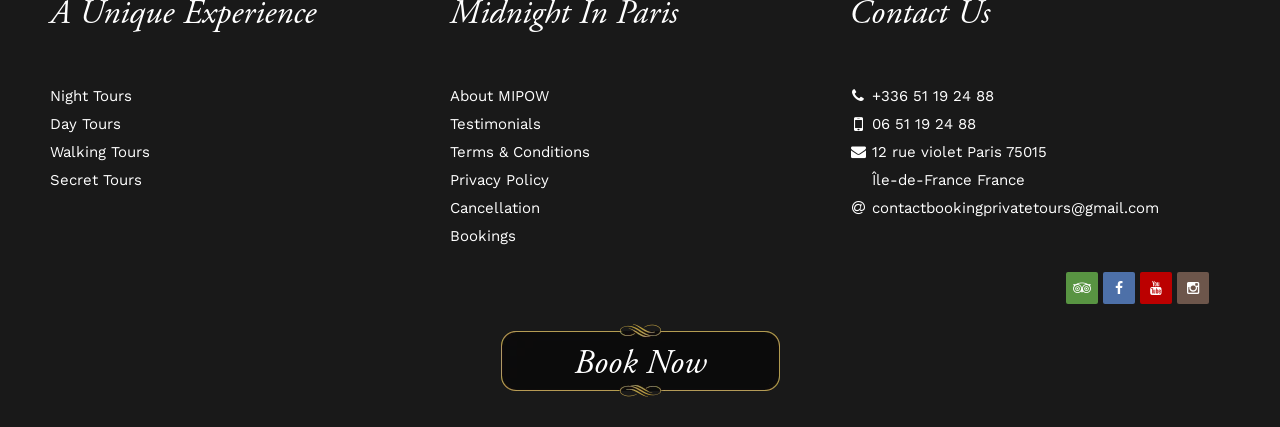Please predict the bounding box coordinates of the element's region where a click is necessary to complete the following instruction: "Send an email to contactbookingprivatetours@gmail.com". The coordinates should be represented by four float numbers between 0 and 1, i.e., [left, top, right, bottom].

[0.681, 0.466, 0.906, 0.508]